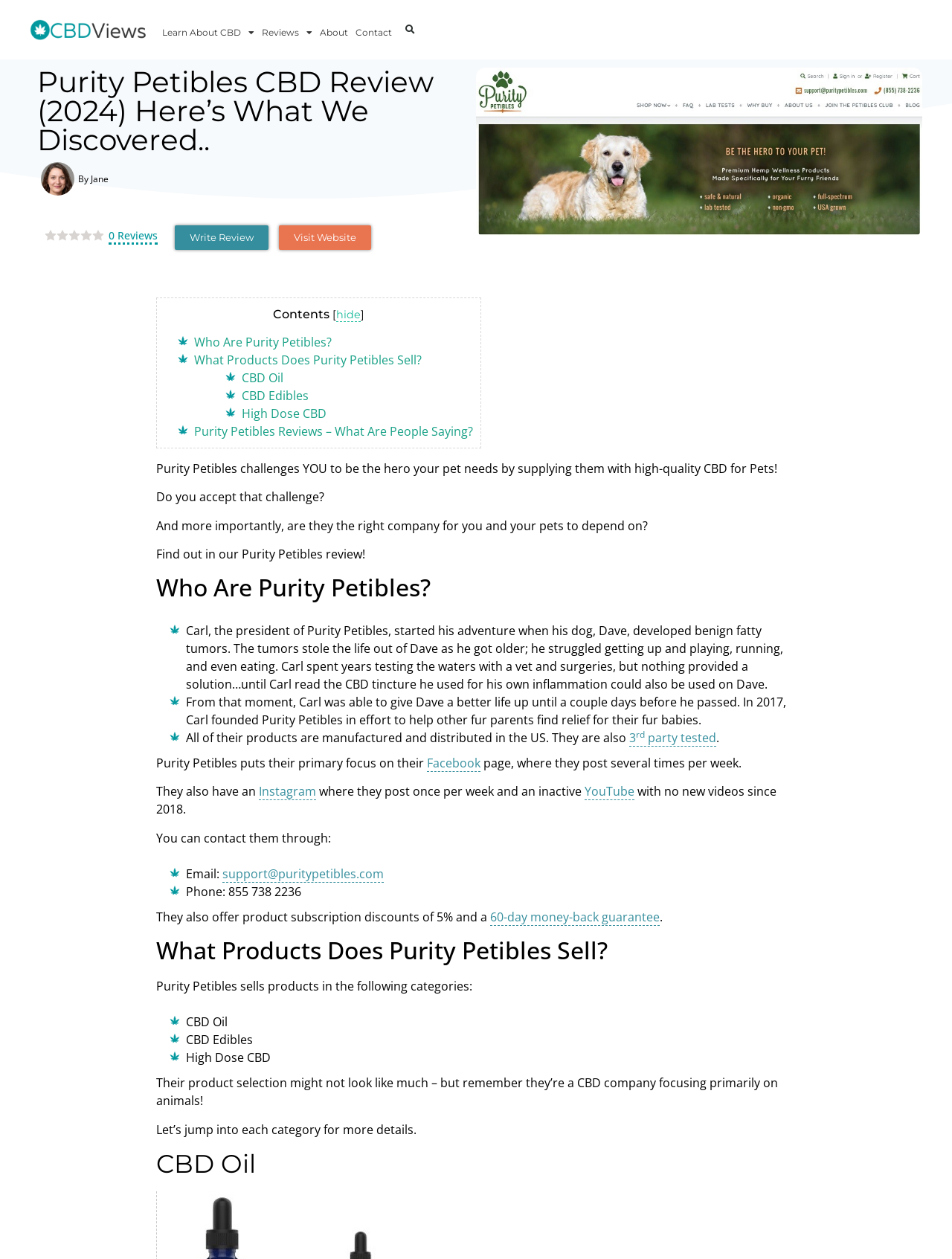Locate the bounding box coordinates of the item that should be clicked to fulfill the instruction: "Search for something".

[0.421, 0.016, 0.969, 0.031]